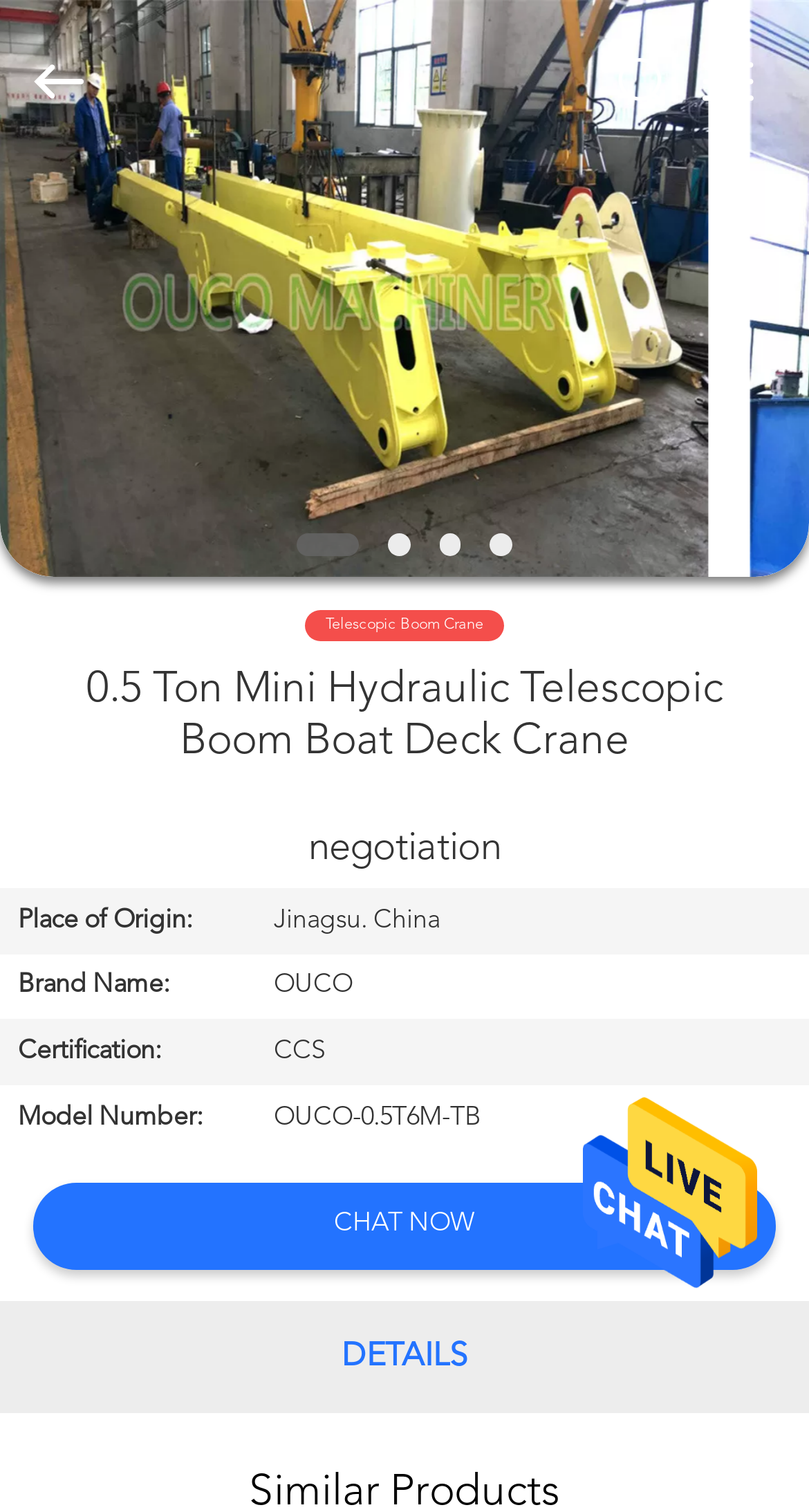Answer the question below using just one word or a short phrase: 
What is the place of origin of the crane?

Jinagsu, China